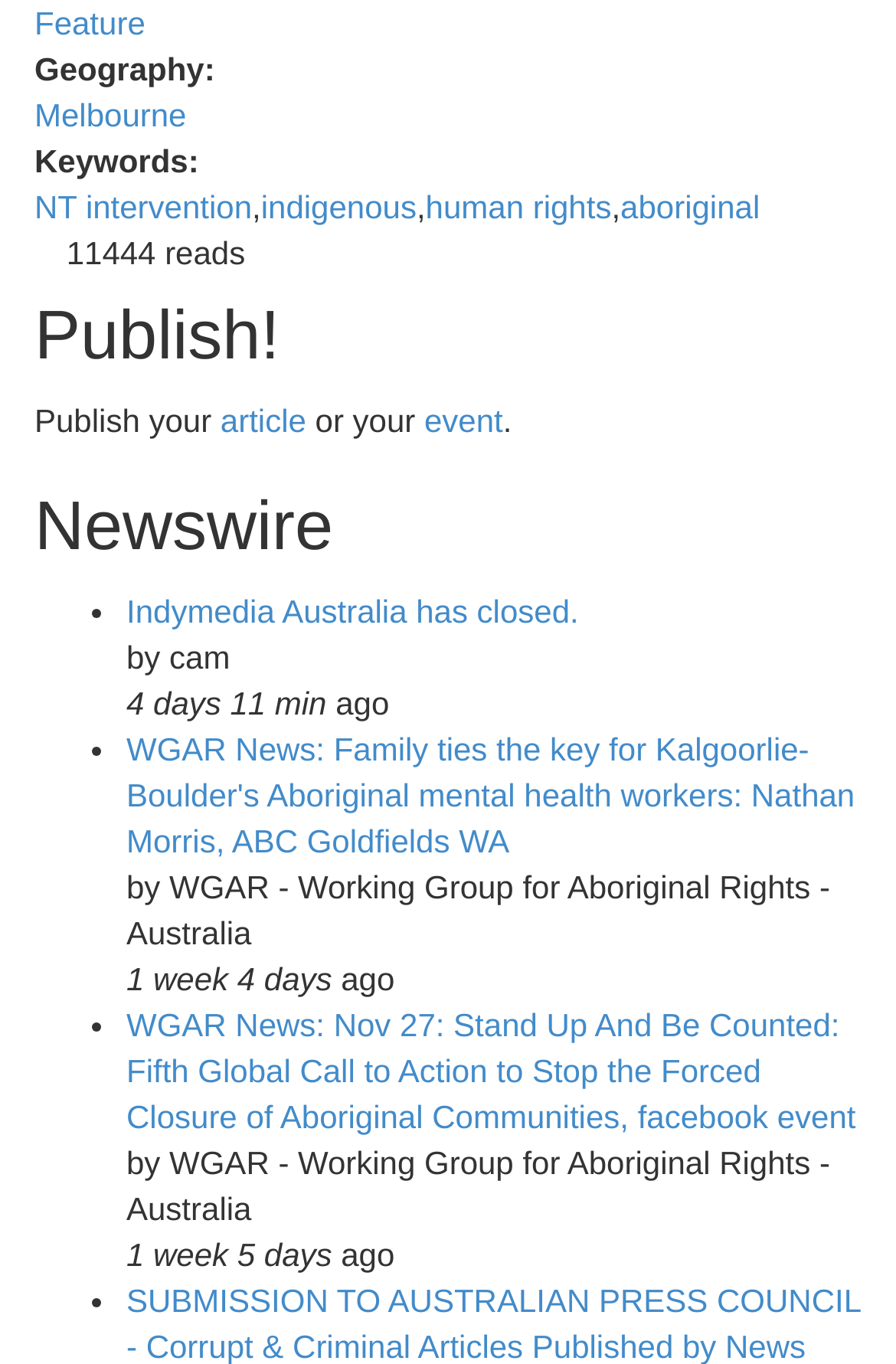Find the bounding box coordinates for the area that should be clicked to accomplish the instruction: "Click on the 'WGAR News: Family ties the key for Kalgoorlie-Boulder's Aboriginal mental health workers: Nathan Morris, ABC Goldfields WA' link".

[0.141, 0.535, 0.954, 0.629]